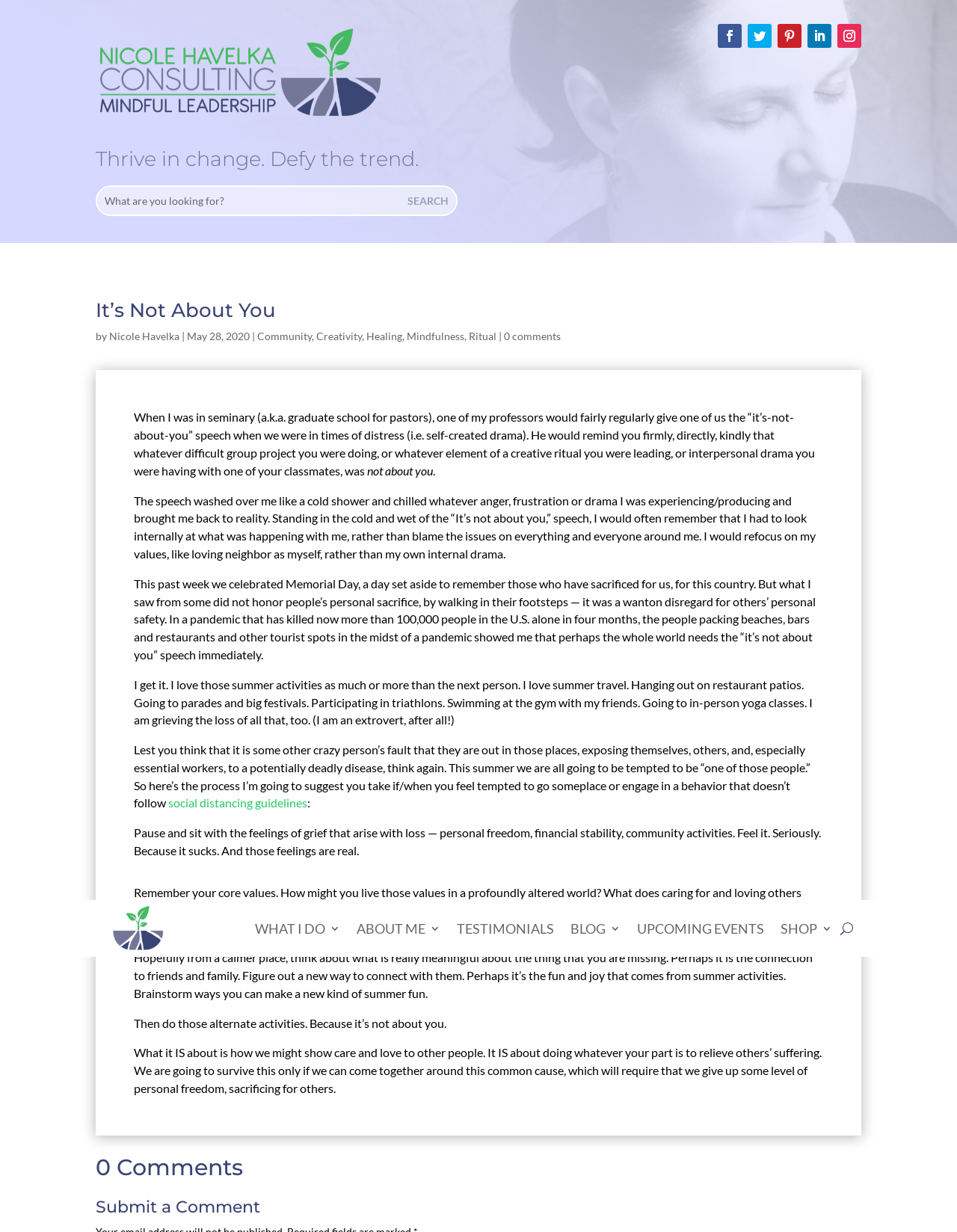Write an exhaustive caption that covers the webpage's main aspects.

This webpage is about Nicole Havelka's blog post titled "It's Not About You". At the top, there is a small image and a heading that reads "Thrive in change. Defy the trend." Below this, there is a search bar with a textbox and a search button. 

To the right of the search bar, there are five social media links represented by icons. Below these icons, there is a heading that displays the title of the blog post, "It's Not About You", followed by the author's name, "Nicole Havelka", and the date "May 28, 2020". 

Underneath the title, there are several links to categories such as "Community", "Creativity", "Healing", "Mindfulness", "Ritual", and "0 comments". 

The main content of the blog post is a long text that discusses the importance of remembering that it's not about individual desires and needs, but about considering the well-being of others, especially during the pandemic. The text is divided into several paragraphs, with some links and emphasis on certain words or phrases.

At the bottom of the page, there is a section for comments, with a heading "0 Comments" and a link to "Submit a Comment". Below this, there are several links to other sections of the website, such as "WHAT I DO", "ABOUT ME", "TESTIMONIALS", "BLOG", "UPCOMING EVENTS", and "SHOP".